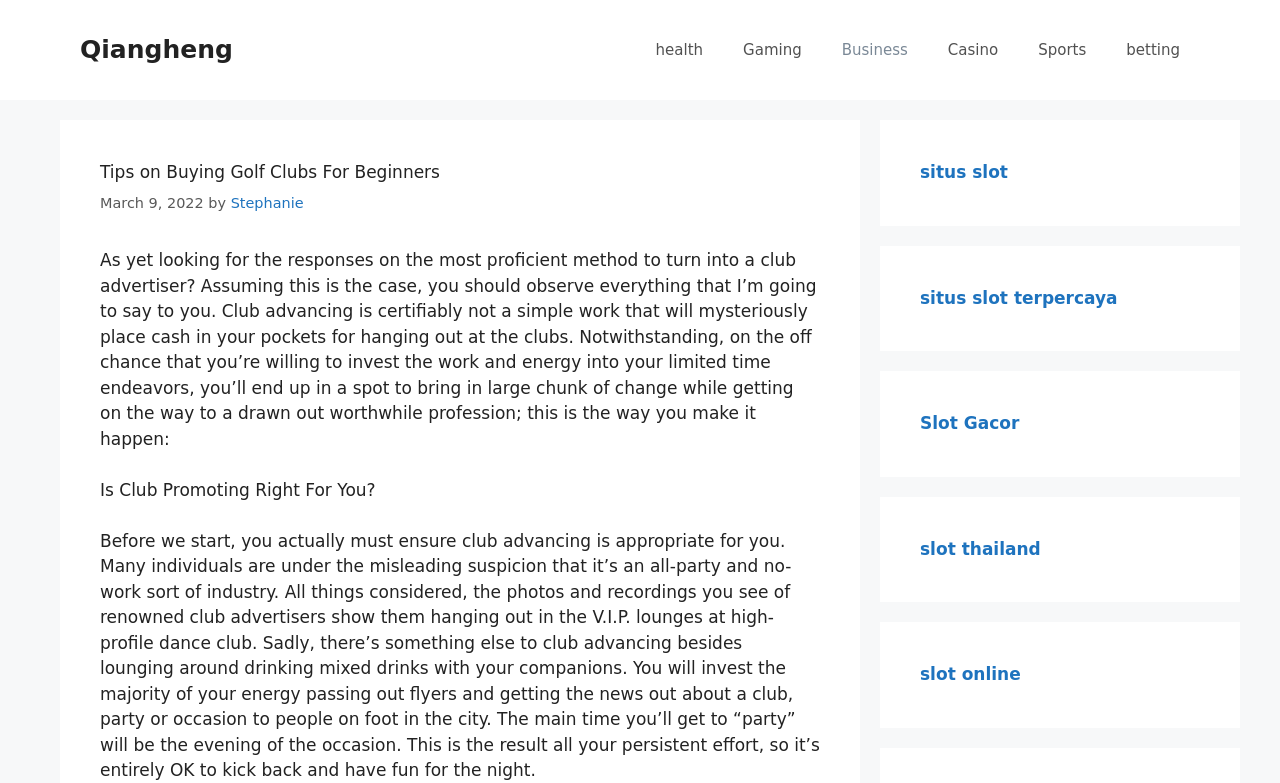Who is the author of the article?
Give a detailed explanation using the information visible in the image.

I found the author's name 'Stephanie' by looking at the text 'by Stephanie' which is located below the heading and above the main content of the article.